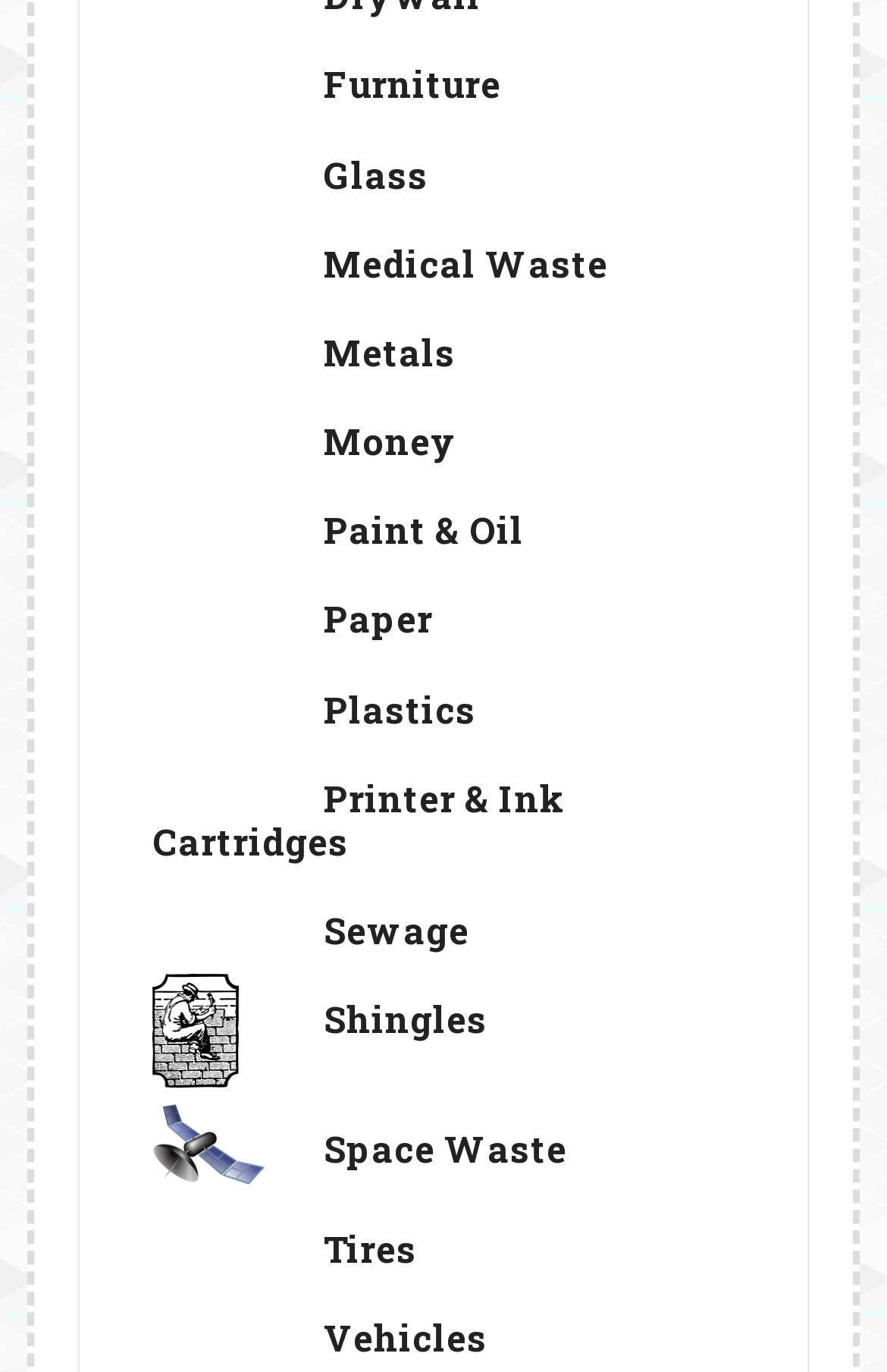Specify the bounding box coordinates of the area to click in order to follow the given instruction: "Click on Furniture."

[0.365, 0.044, 0.565, 0.078]